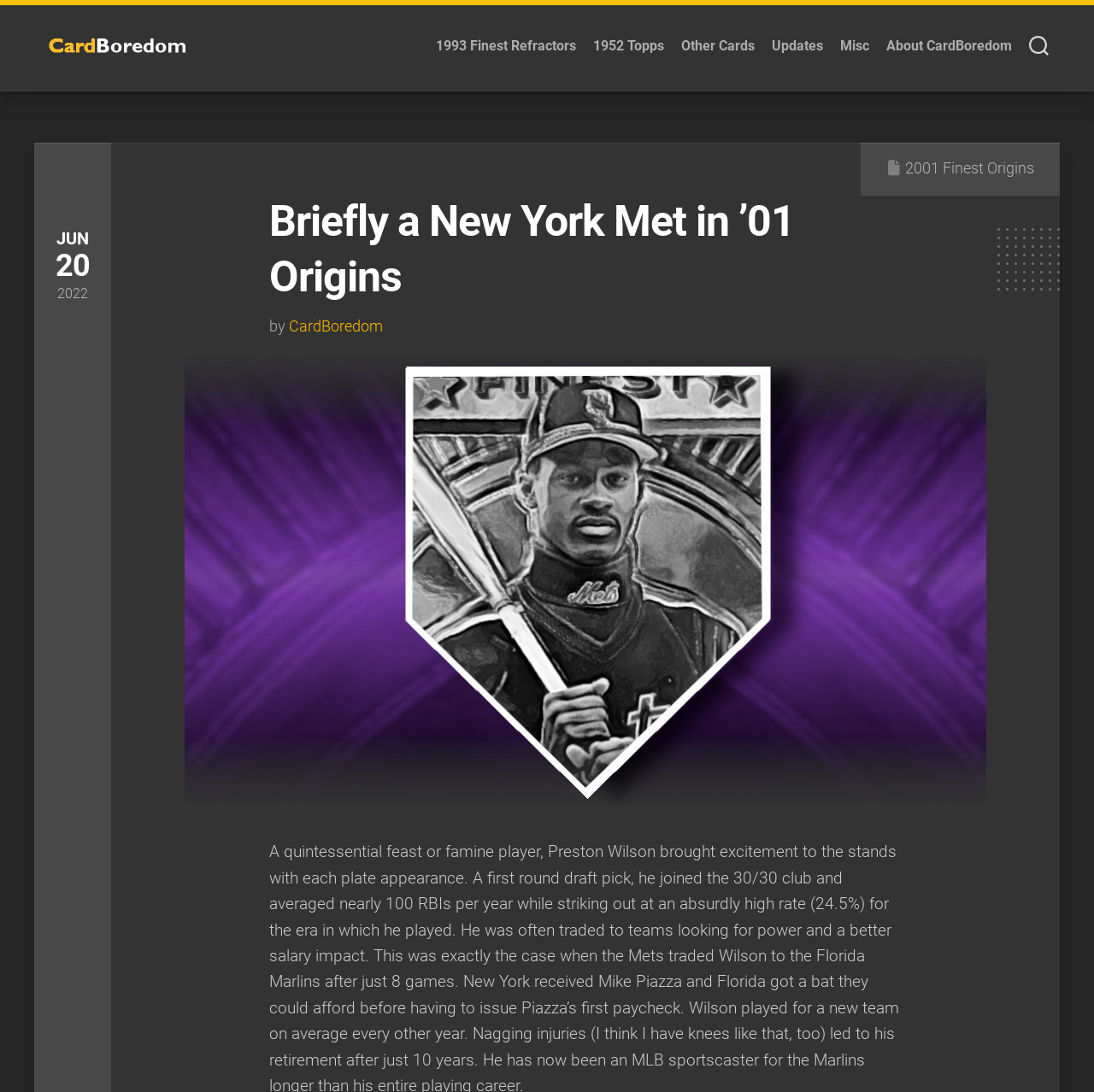What type of cards are mentioned in the links? Look at the image and give a one-word or short phrase answer.

Baseball cards